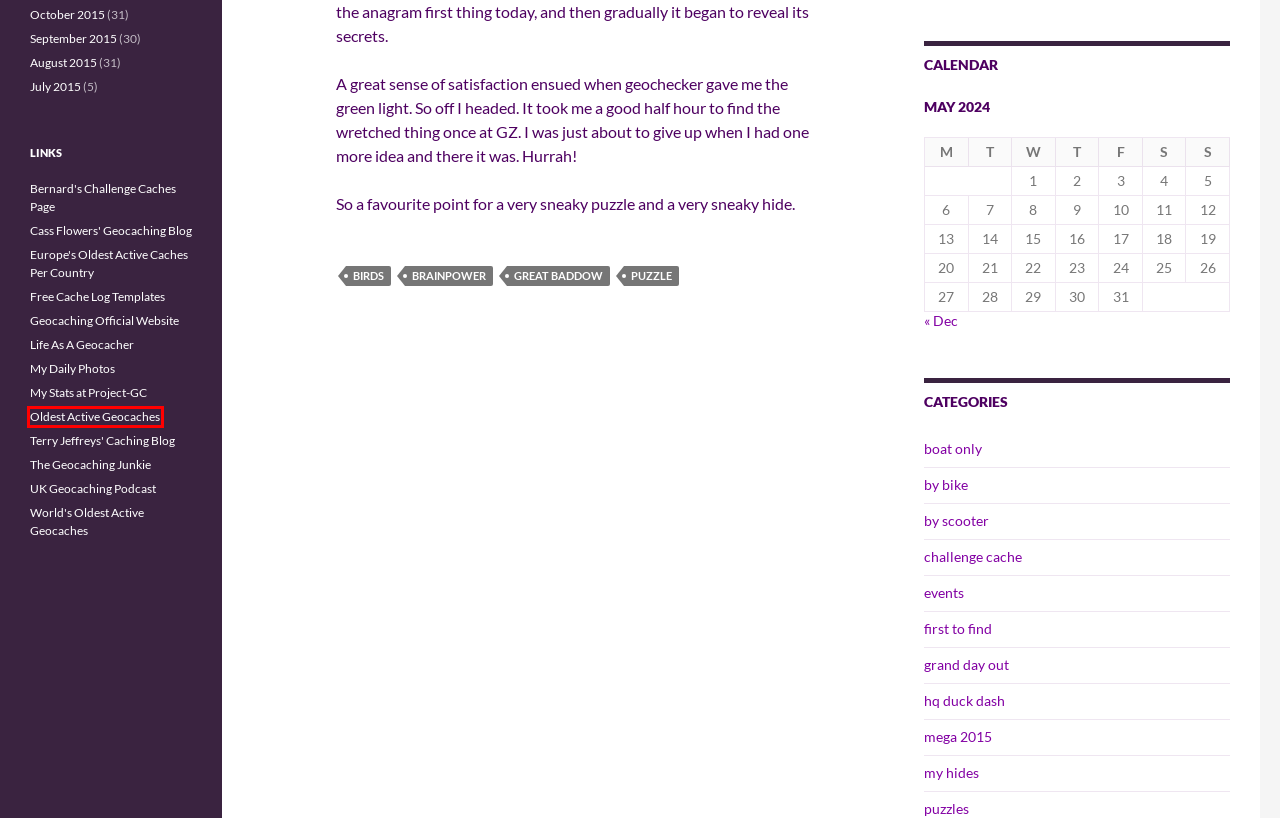Look at the screenshot of a webpage, where a red bounding box highlights an element. Select the best description that matches the new webpage after clicking the highlighted element. Here are the candidates:
A. Geocaching > Groundspeak - User Profile
B. Exploring Life
C. Geocaching.com - My Lists - European Oldest Active Caches In This Country
D. Geocaching.com - My Lists - WORLD'S OLDEST ACTIVE GEOCACHES (updated 3-18-2010)
E. Challenge Caches
F. Oldest Active Geocaches Worldwide — Exploring Life
G. Geocaching
H. The Geocaching Junkie – The Travels and Adventures of an Irish Geocaching Addict

F